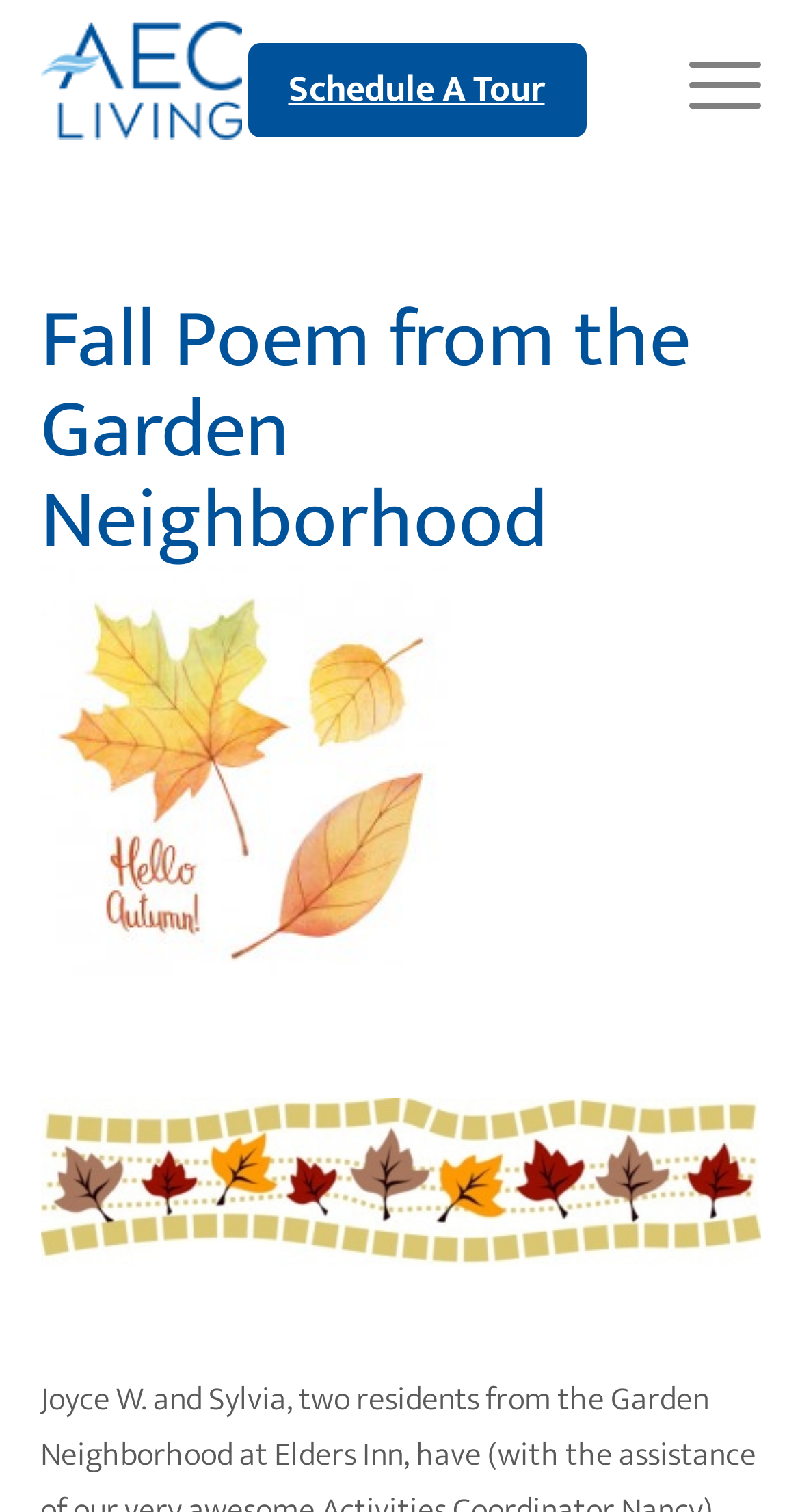Given the description "Schedule A Tour", provide the bounding box coordinates of the corresponding UI element.

[0.309, 0.028, 0.732, 0.091]